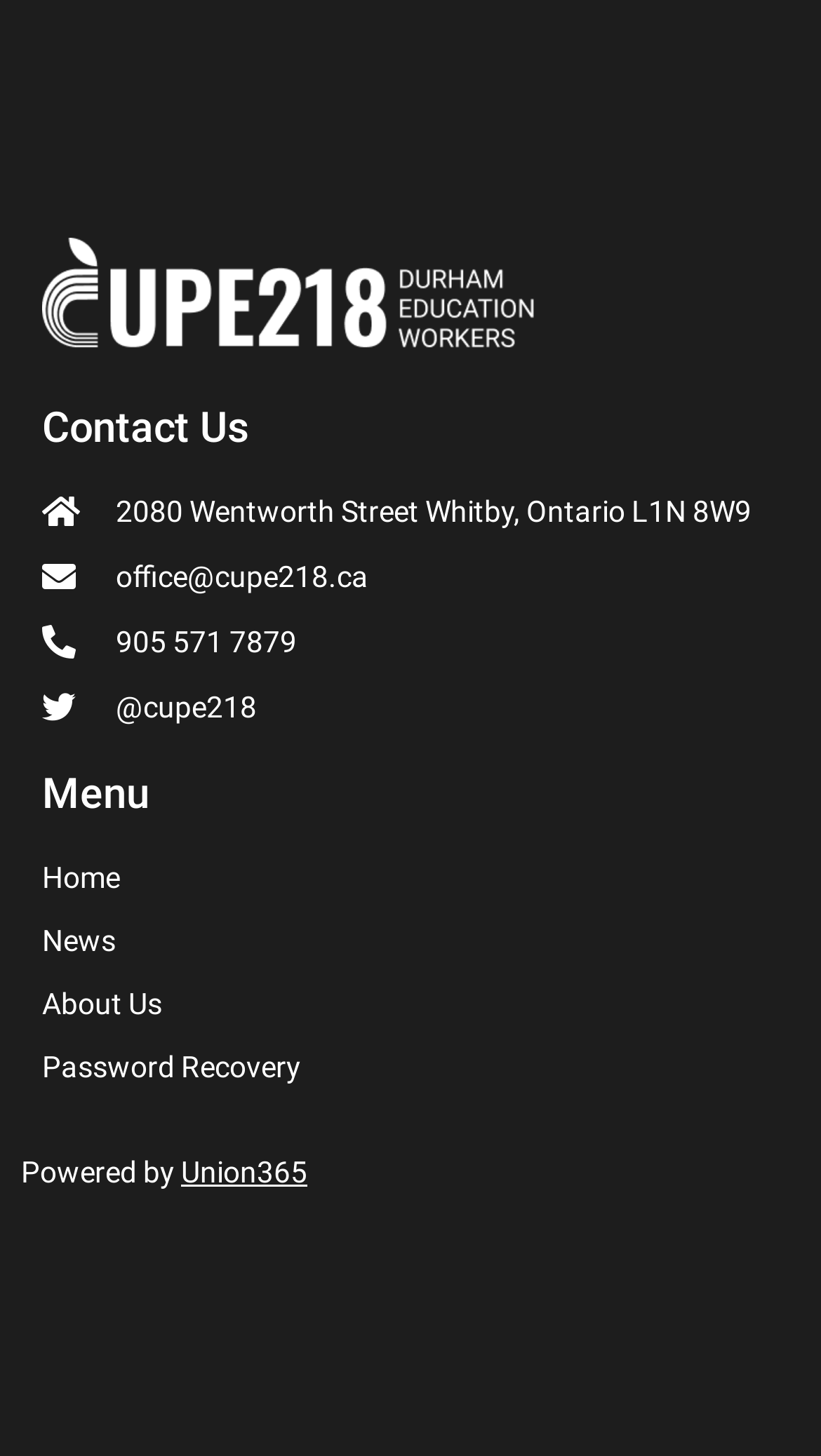Please find the bounding box coordinates in the format (top-left x, top-left y, bottom-right x, bottom-right y) for the given element description. Ensure the coordinates are floating point numbers between 0 and 1. Description: Union365

[0.221, 0.793, 0.374, 0.816]